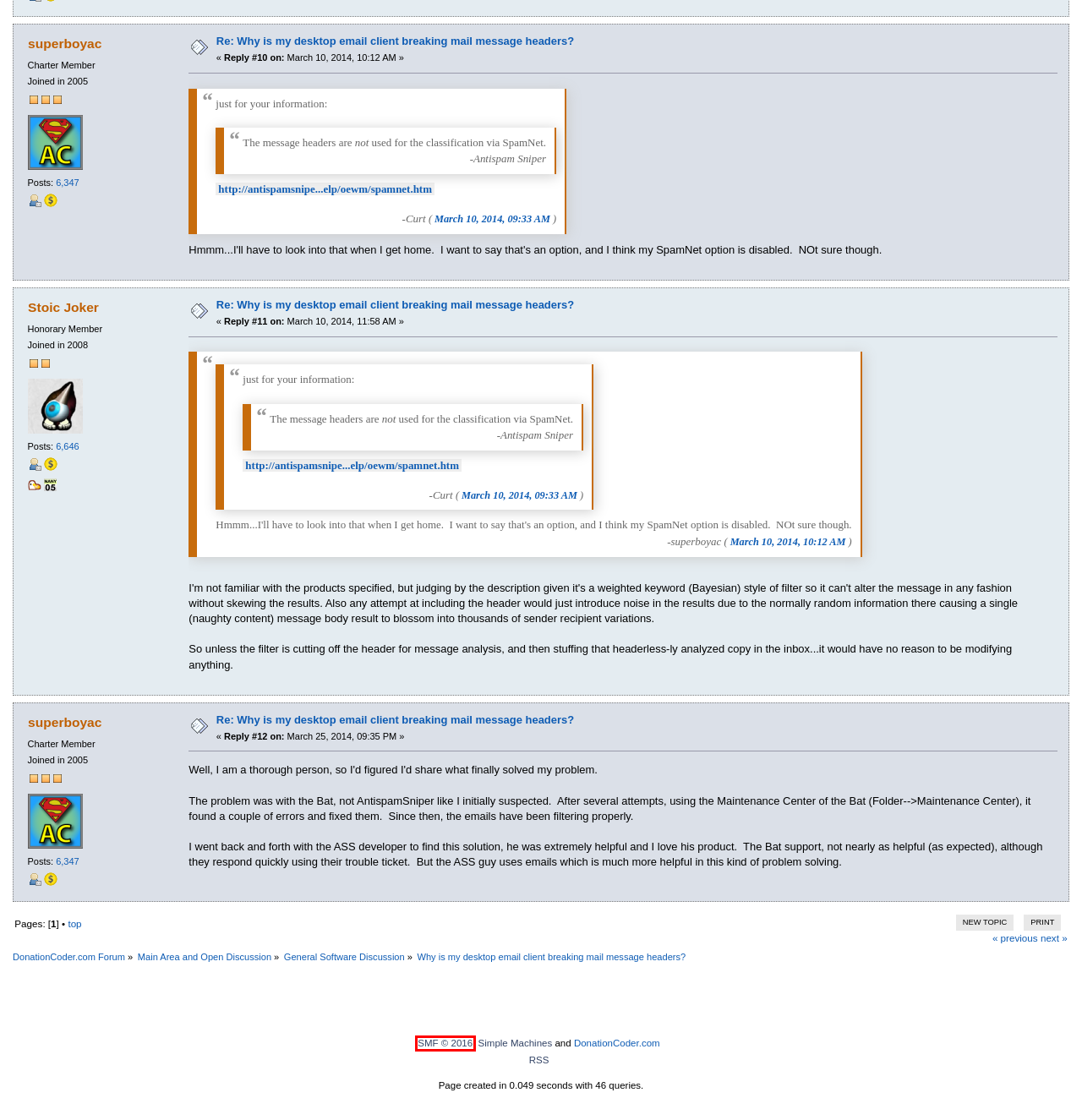You are given a screenshot depicting a webpage with a red bounding box around a UI element. Select the description that best corresponds to the new webpage after clicking the selected element. Here are the choices:
A. Show Posts - 4wd - DonationCoder.com
B. Simple Machines Forum - Free & open source community software
C. Profile of Stoic Joker - DonationCoder.com
D. Show Posts - Stoic Joker - DonationCoder.com
E. General Software Discussion - DonationCoder.com
F. Login - DonationCoder.com
G. Registration Agreement - DonationCoder.com
H. Simple Machines License

H